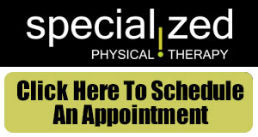Provide a one-word or brief phrase answer to the question:
What is the purpose of the call-to-action button?

To schedule an appointment